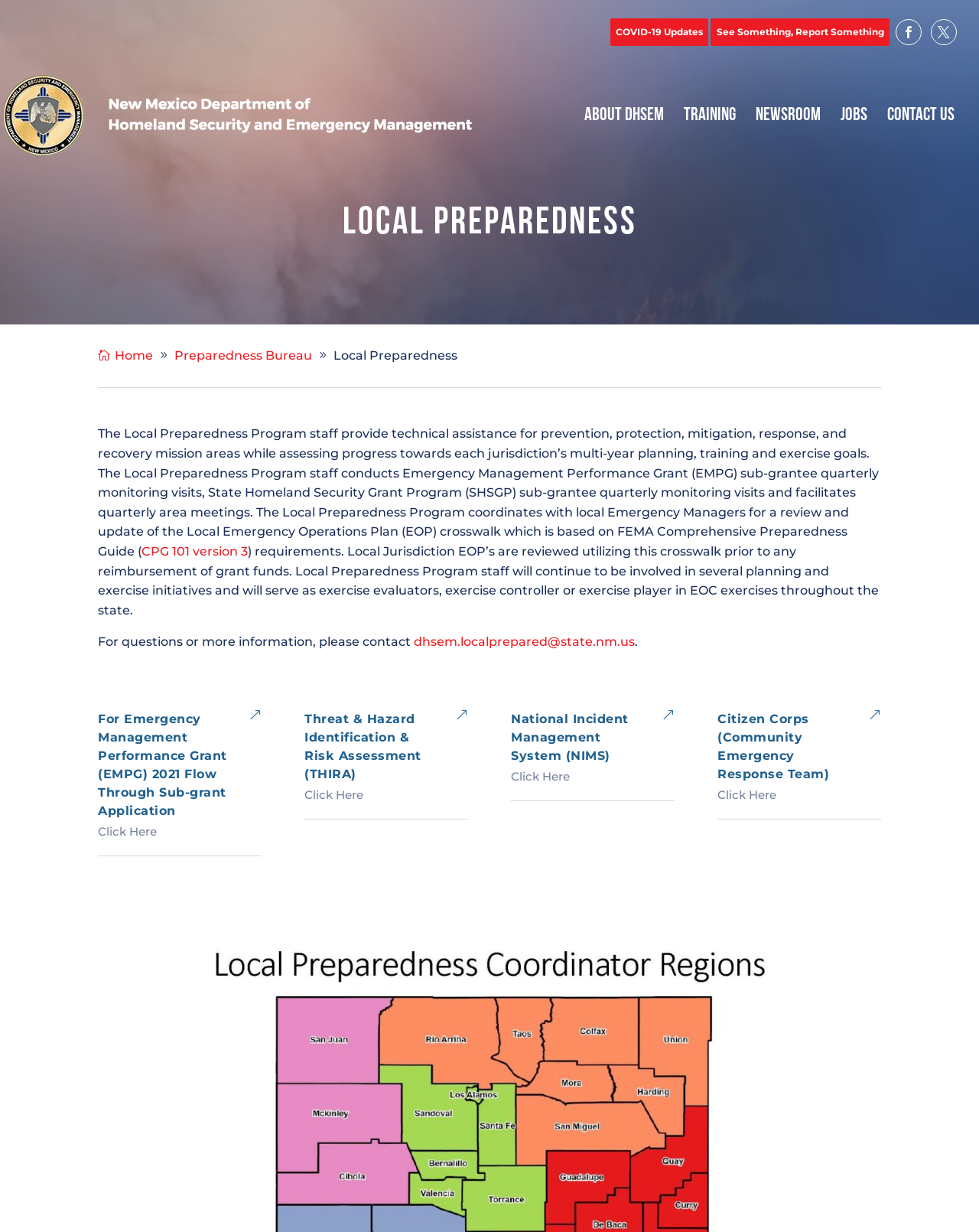What is the purpose of the Local Preparedness Program staff?
Please answer the question with a single word or phrase, referencing the image.

Provide technical assistance